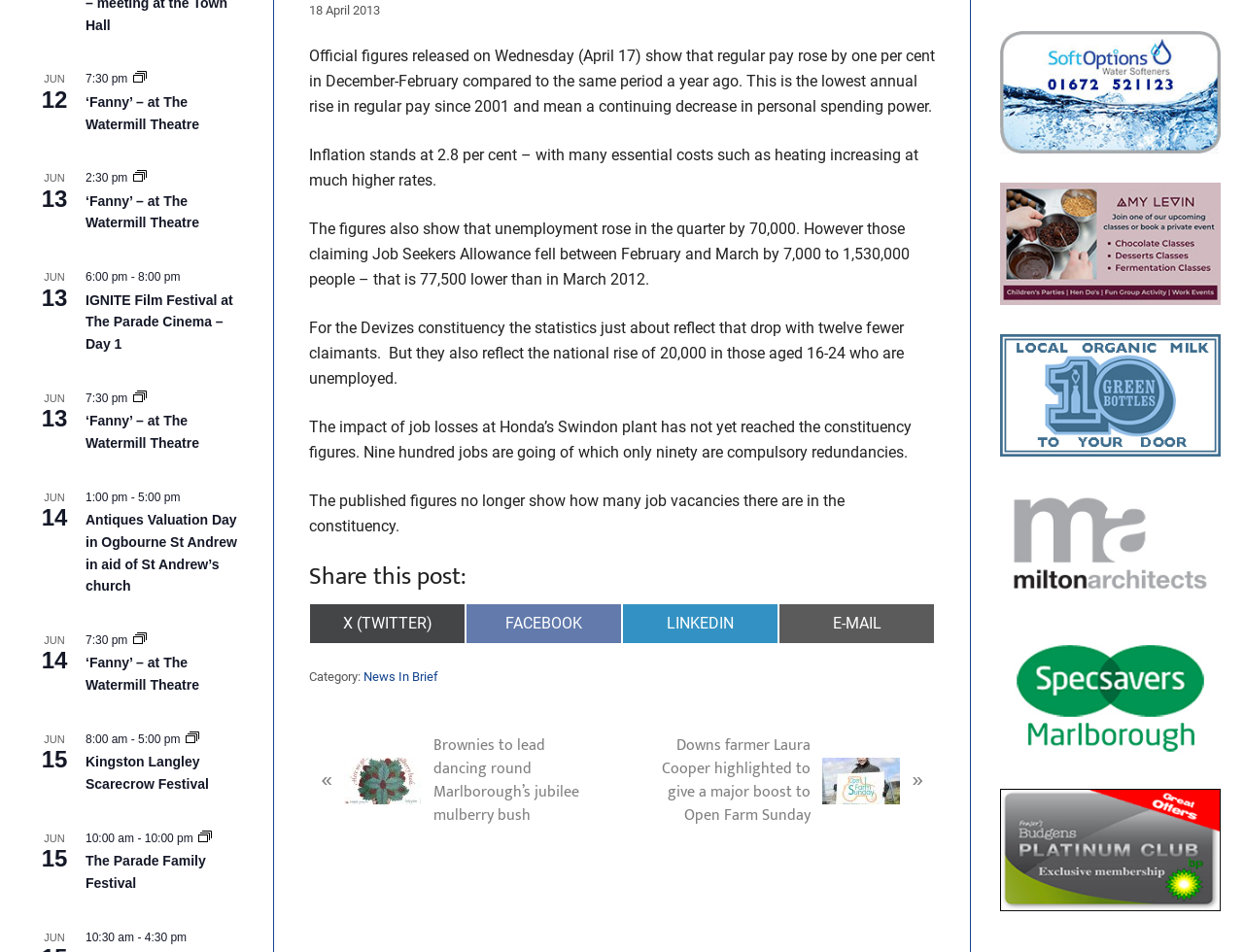Find the bounding box coordinates for the HTML element described in this sentence: "alt="SpecSavers"". Provide the coordinates as four float numbers between 0 and 1, in the format [left, top, right, bottom].

[0.804, 0.67, 0.981, 0.798]